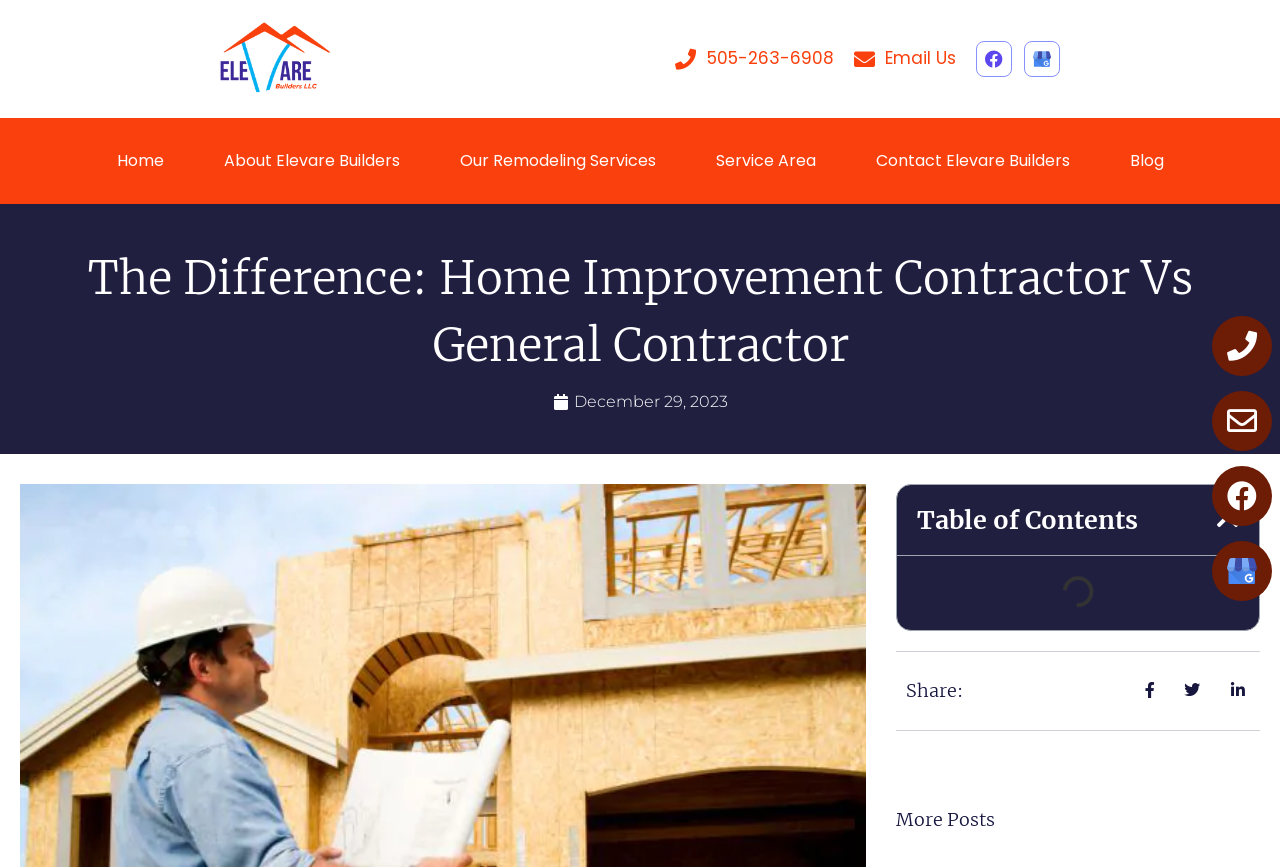Specify the bounding box coordinates of the area to click in order to follow the given instruction: "Post a comment."

None